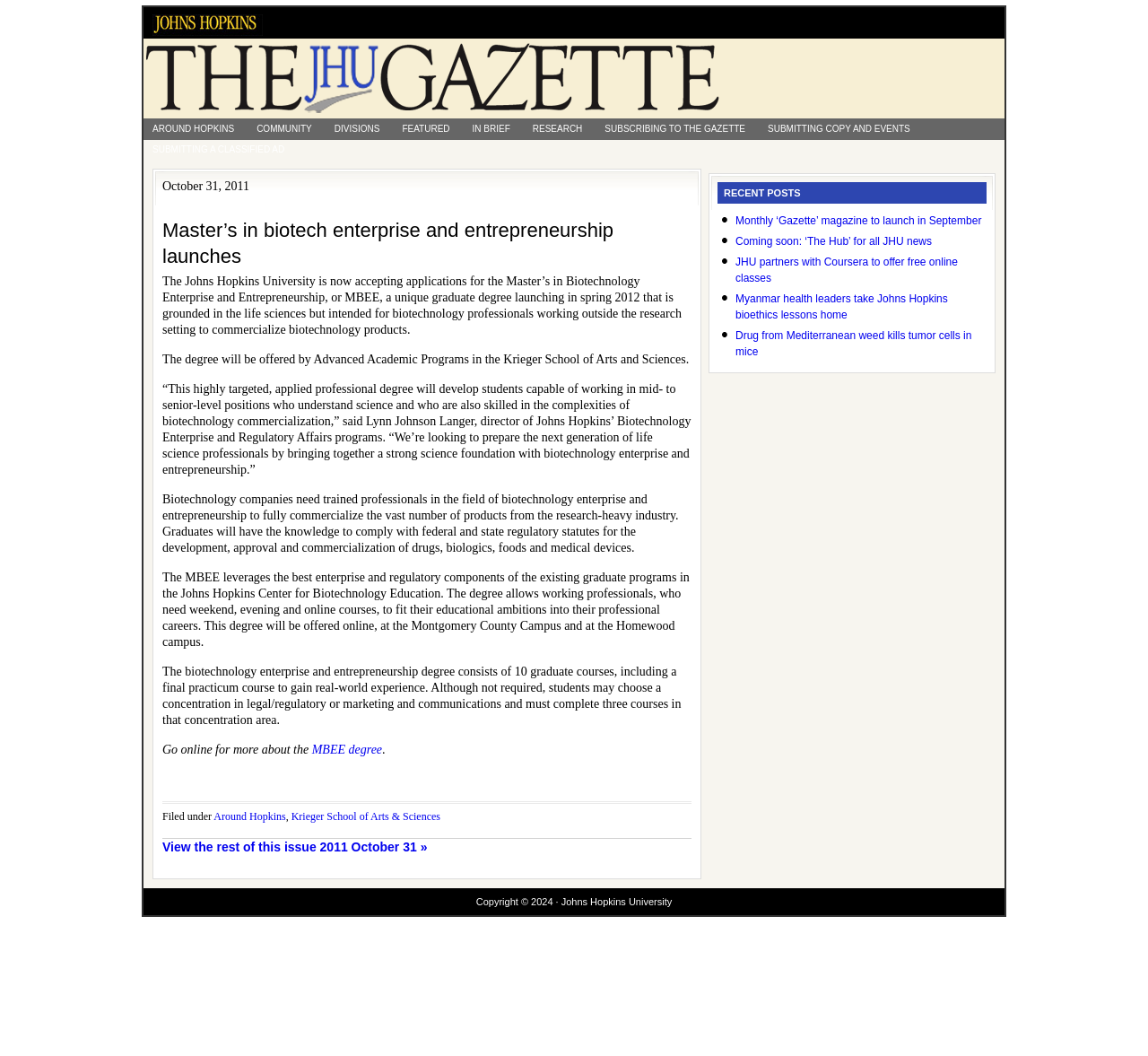Extract the main heading from the webpage content.

Master’s in biotech enterprise and entrepreneurship launches